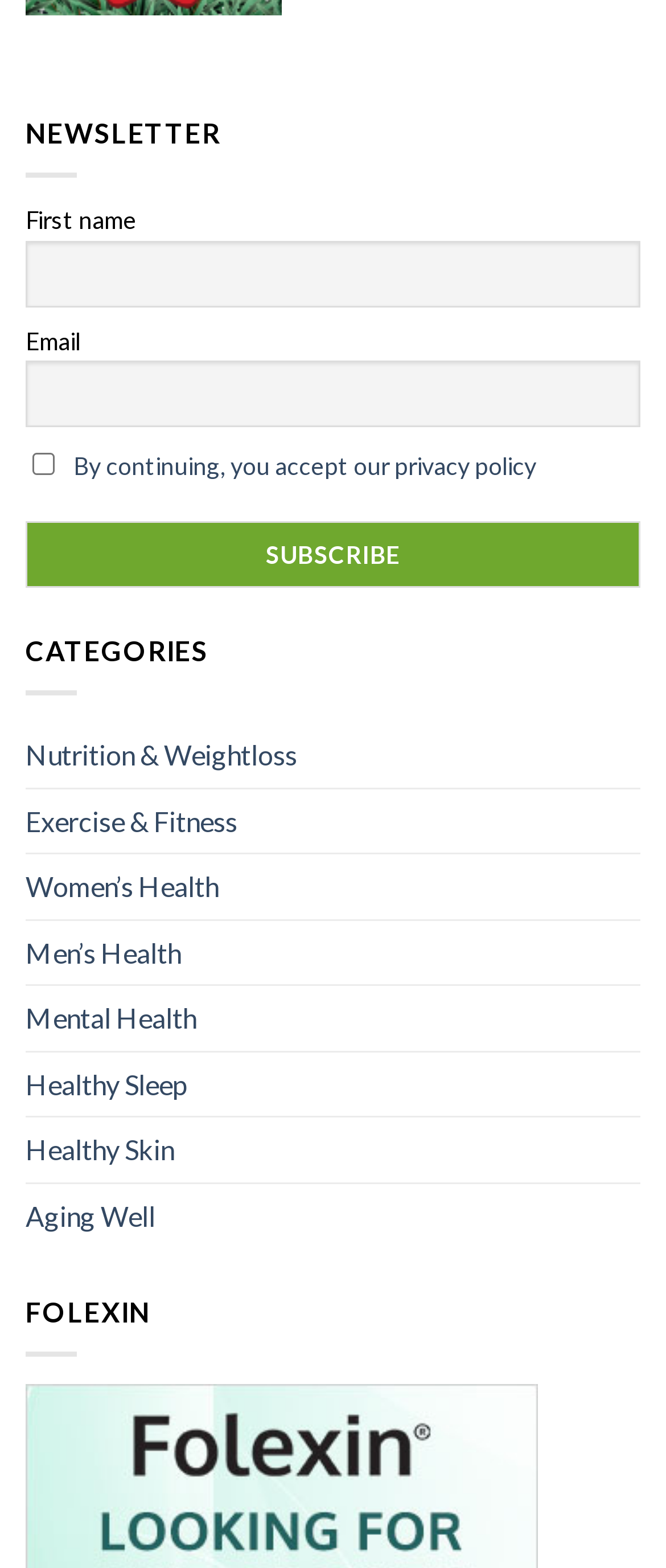Find the UI element described as: "parent_node: Email name="ne"" and predict its bounding box coordinates. Ensure the coordinates are four float numbers between 0 and 1, [left, top, right, bottom].

[0.038, 0.23, 0.962, 0.273]